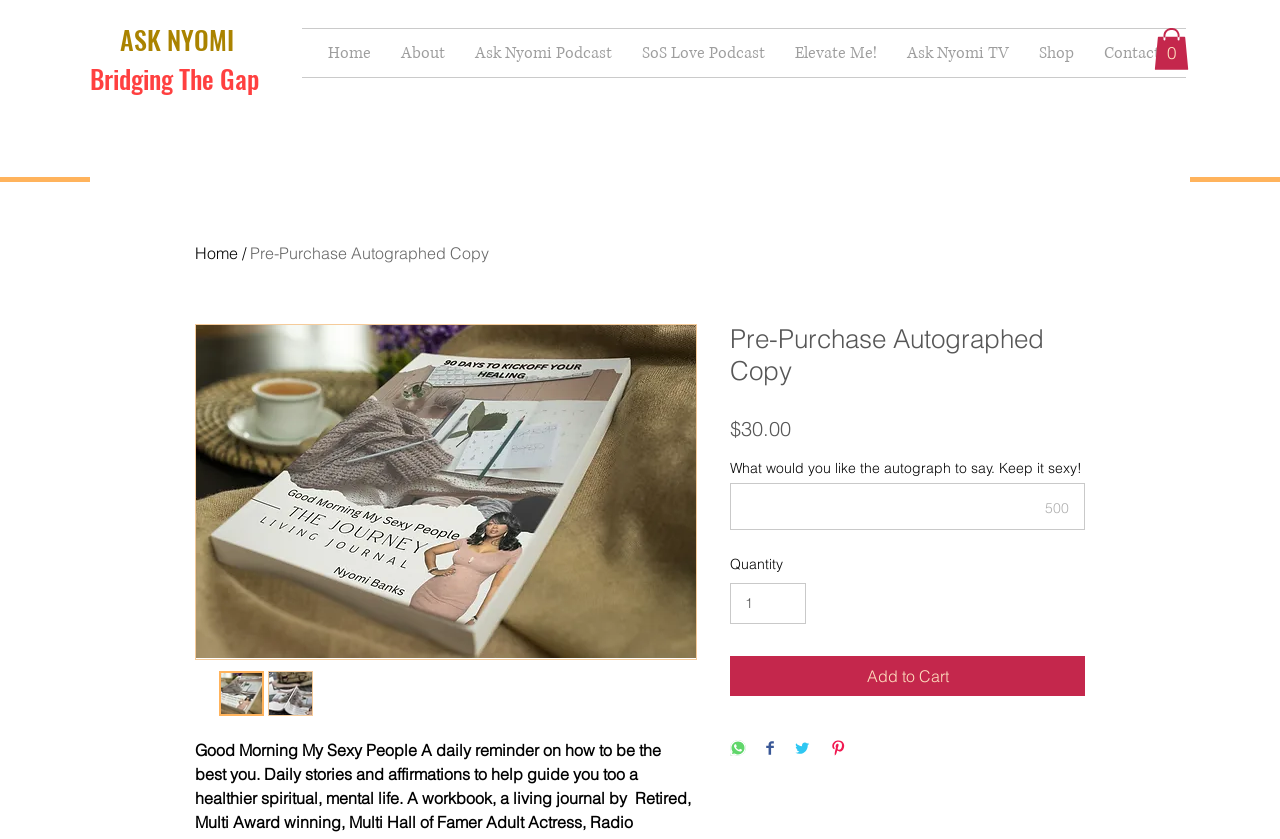Give a one-word or one-phrase response to the question: 
What social media platforms can you share the product on?

WhatsApp, Facebook, Twitter, Pinterest